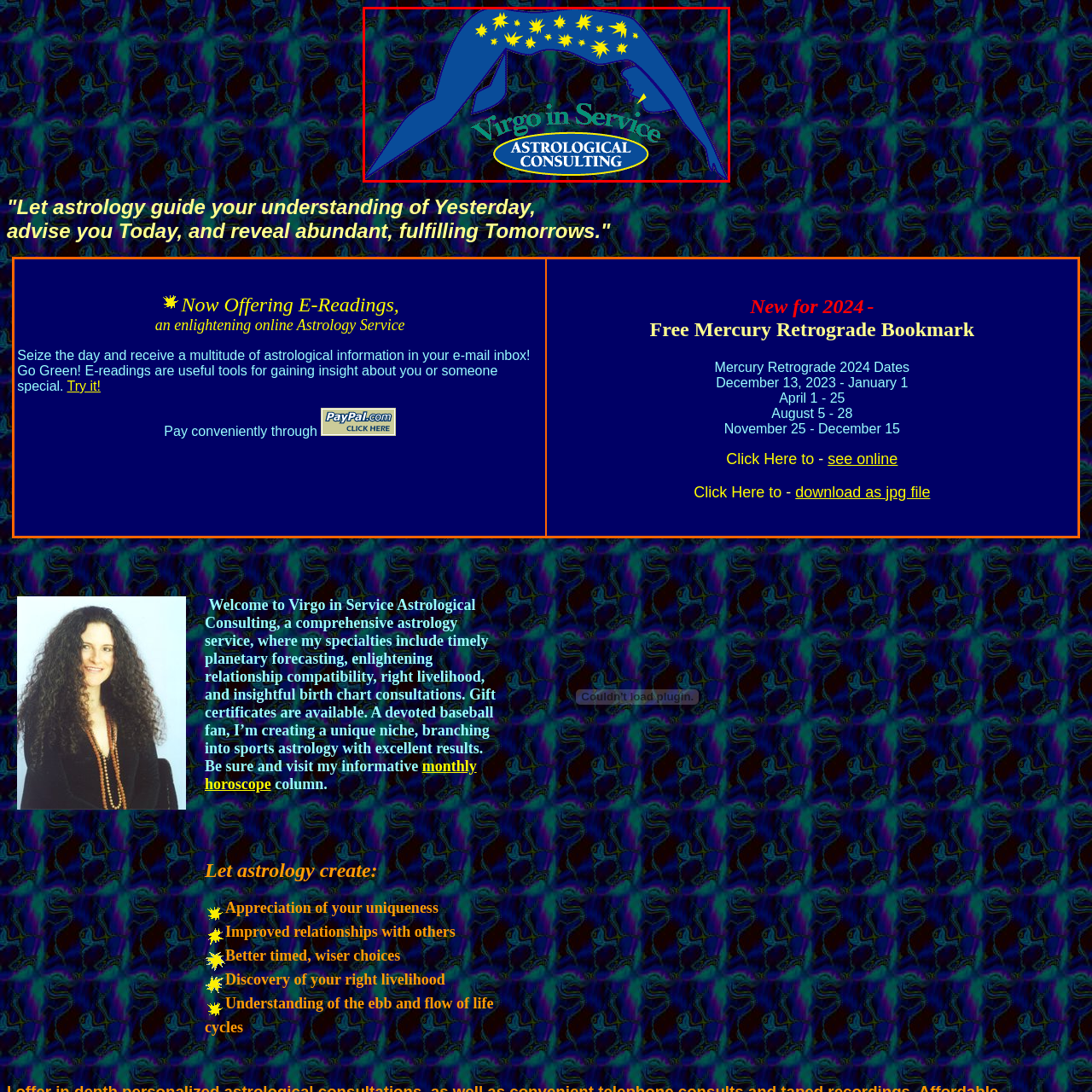Concentrate on the image inside the red border and answer the question in one word or phrase: 
What is the theme of the consulting service?

Astrology